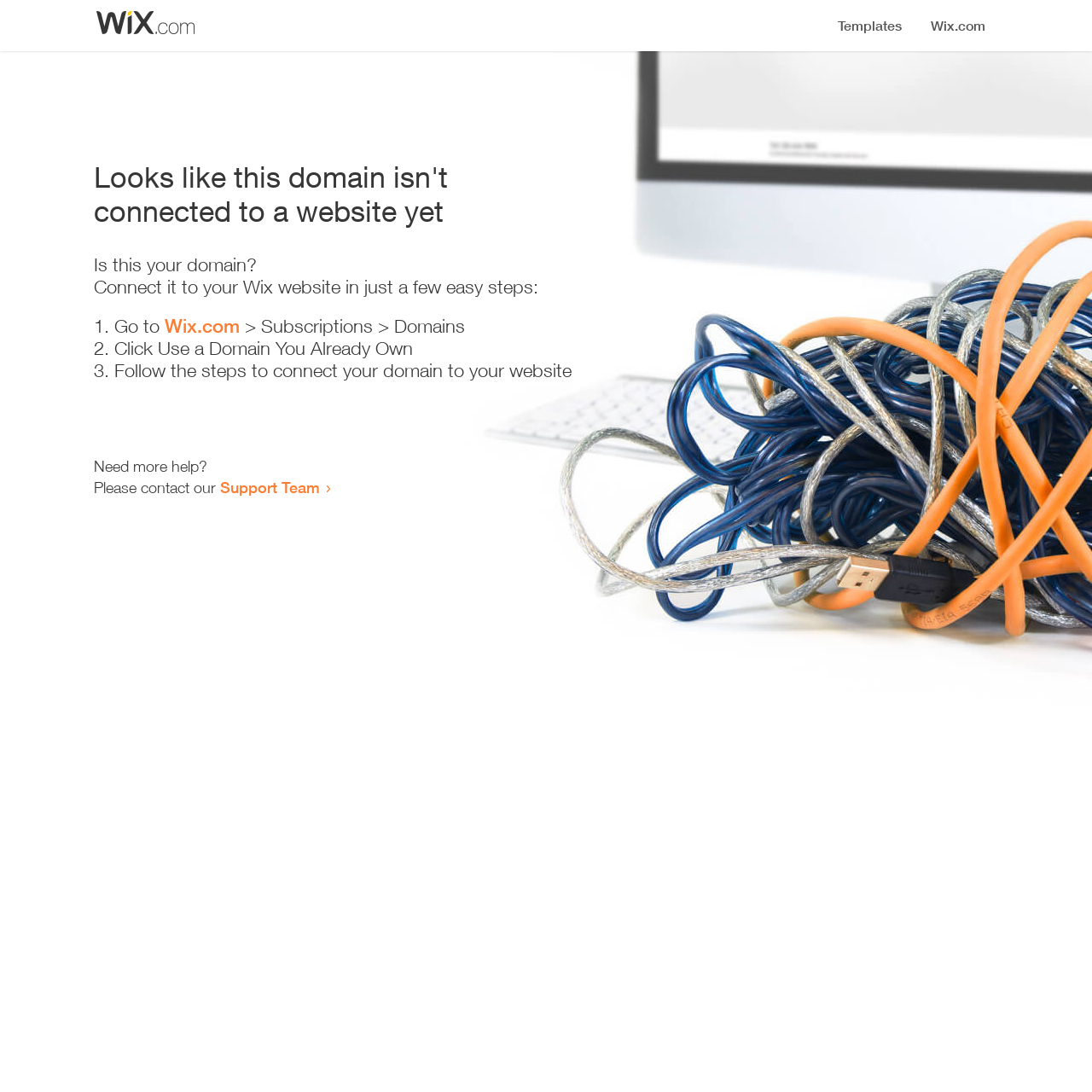How many steps are required to connect the domain?
Based on the visual details in the image, please answer the question thoroughly.

The webpage provides a list of instructions to connect the domain, which consists of three steps: going to Wix.com, clicking 'Use a Domain You Already Own', and following the steps to connect the domain to the website.